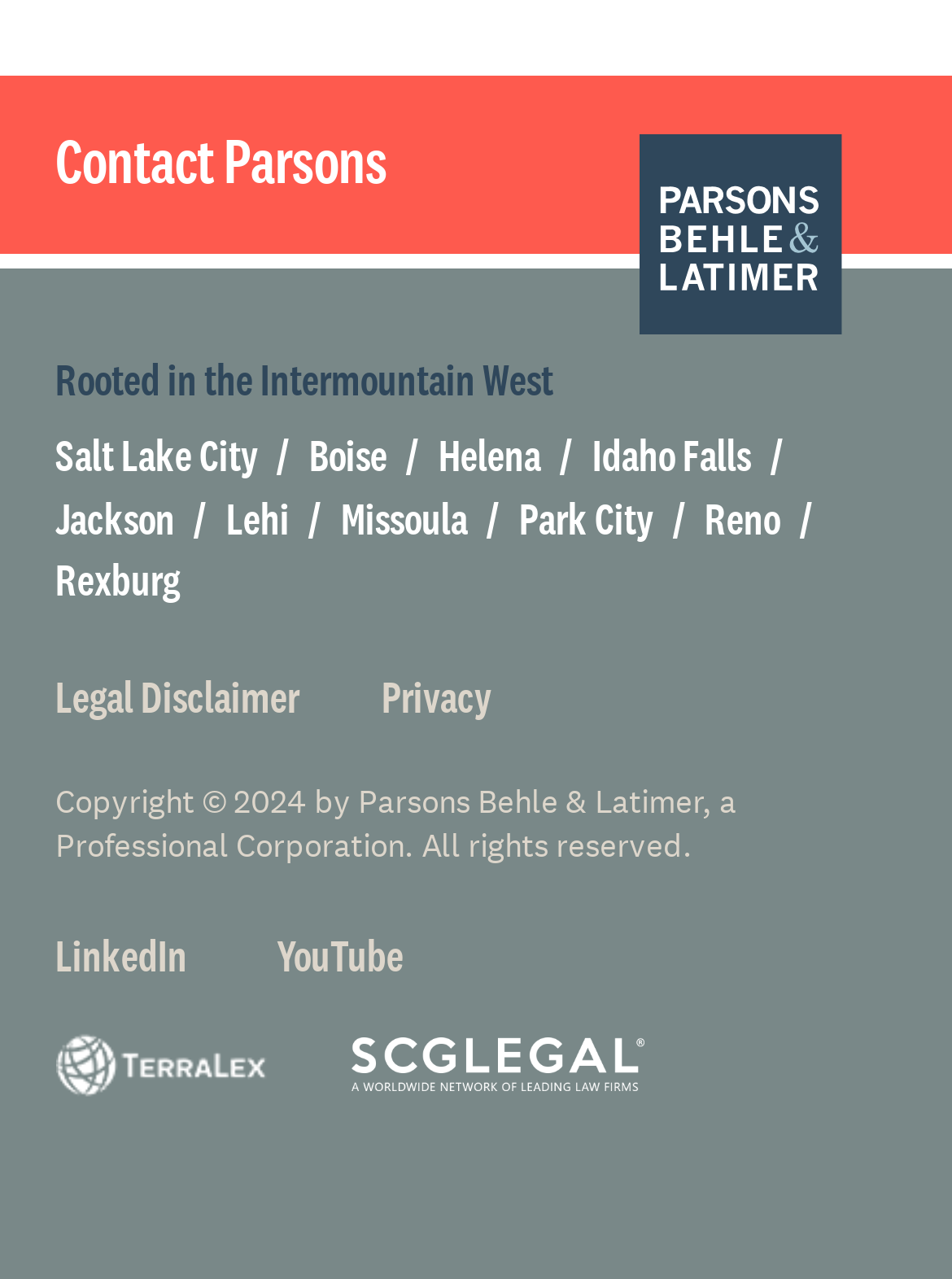Please identify the bounding box coordinates of the clickable element to fulfill the following instruction: "Join Our Newsletter". The coordinates should be four float numbers between 0 and 1, i.e., [left, top, right, bottom].

None